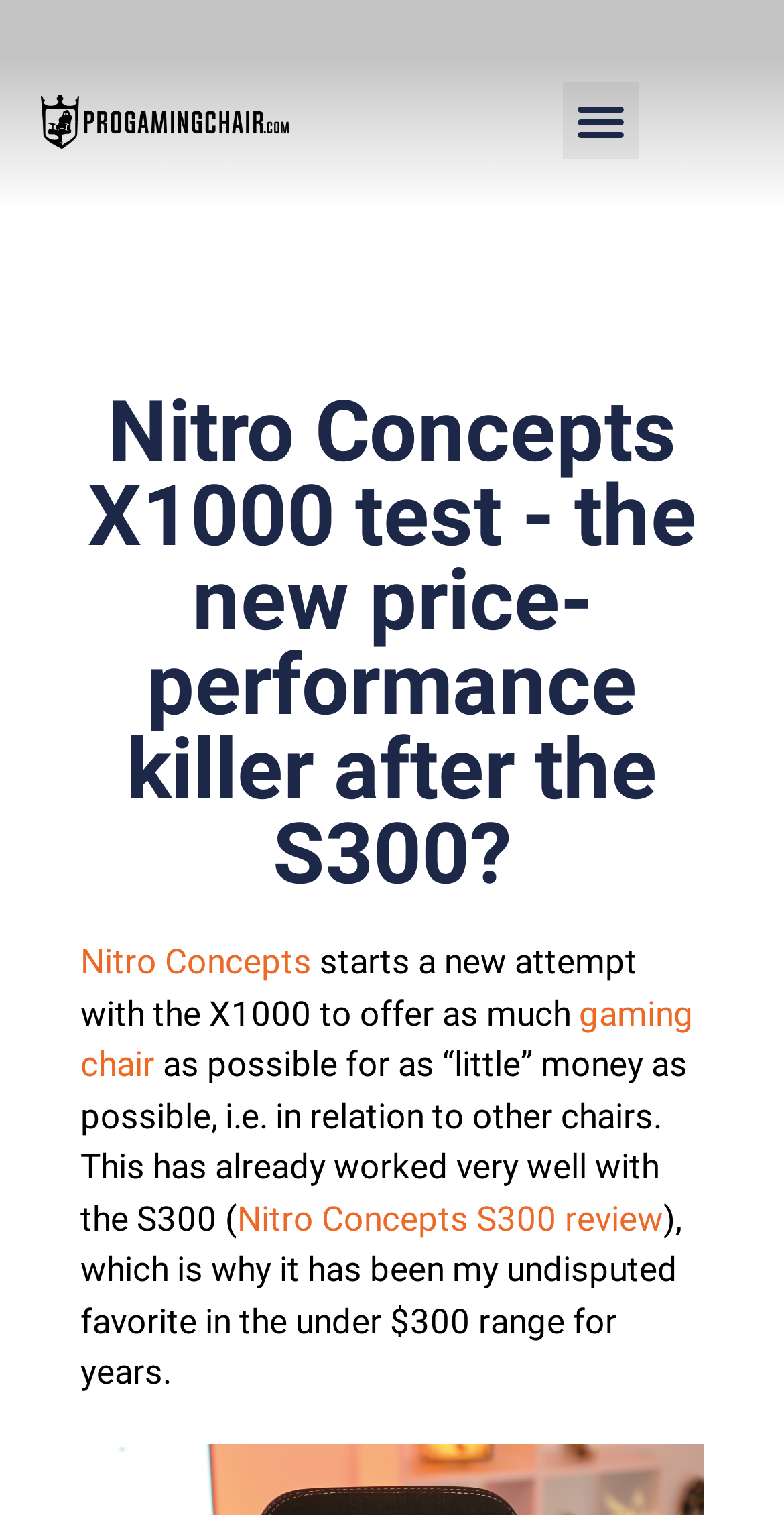Provide the bounding box coordinates of the HTML element described by the text: "gaming chair". The coordinates should be in the format [left, top, right, bottom] with values between 0 and 1.

[0.103, 0.655, 0.885, 0.715]